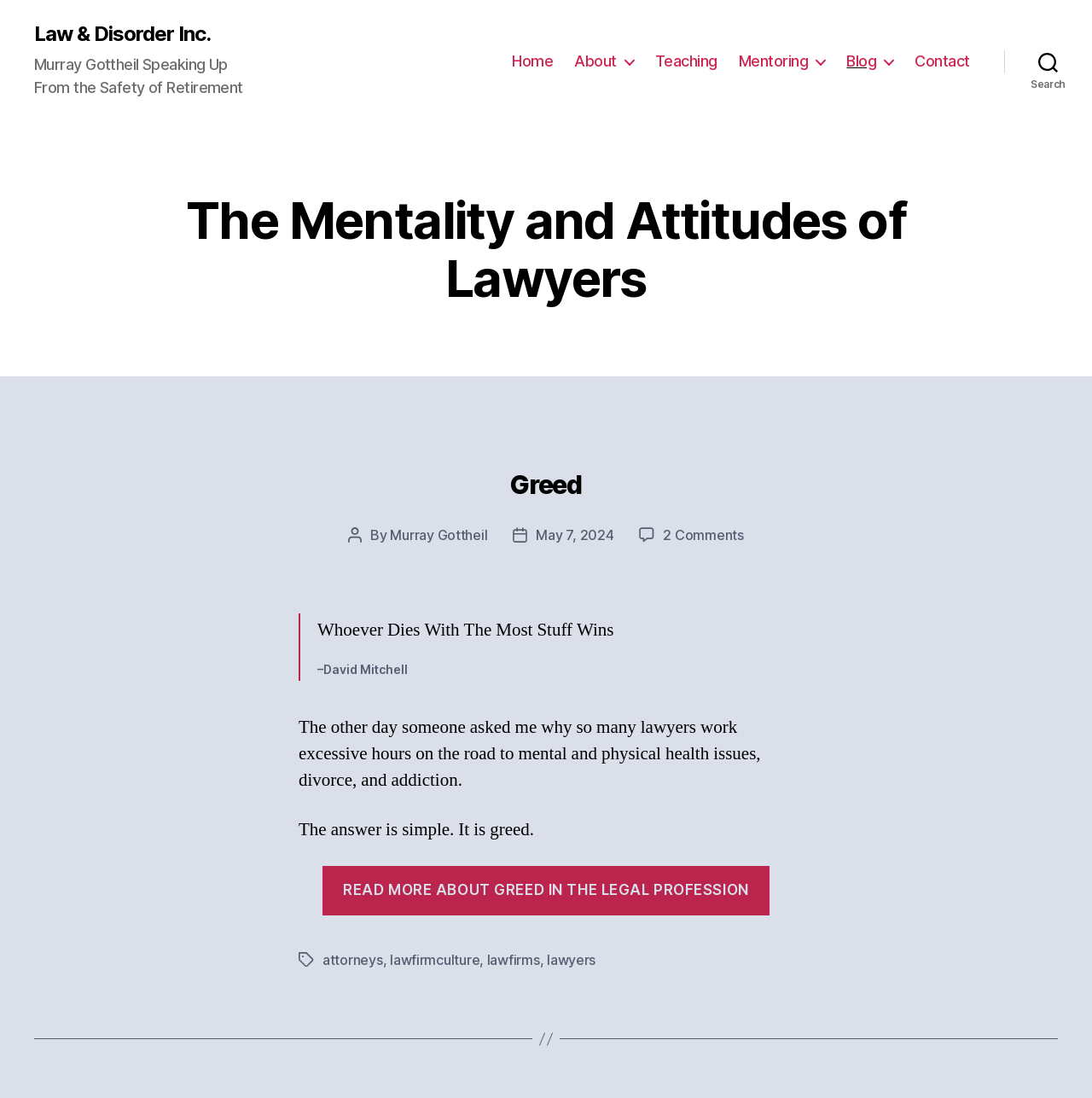What is the date of the blog post?
Utilize the information in the image to give a detailed answer to the question.

I found the answer by looking at the 'Post date' section, which mentions 'May 7, 2024'.